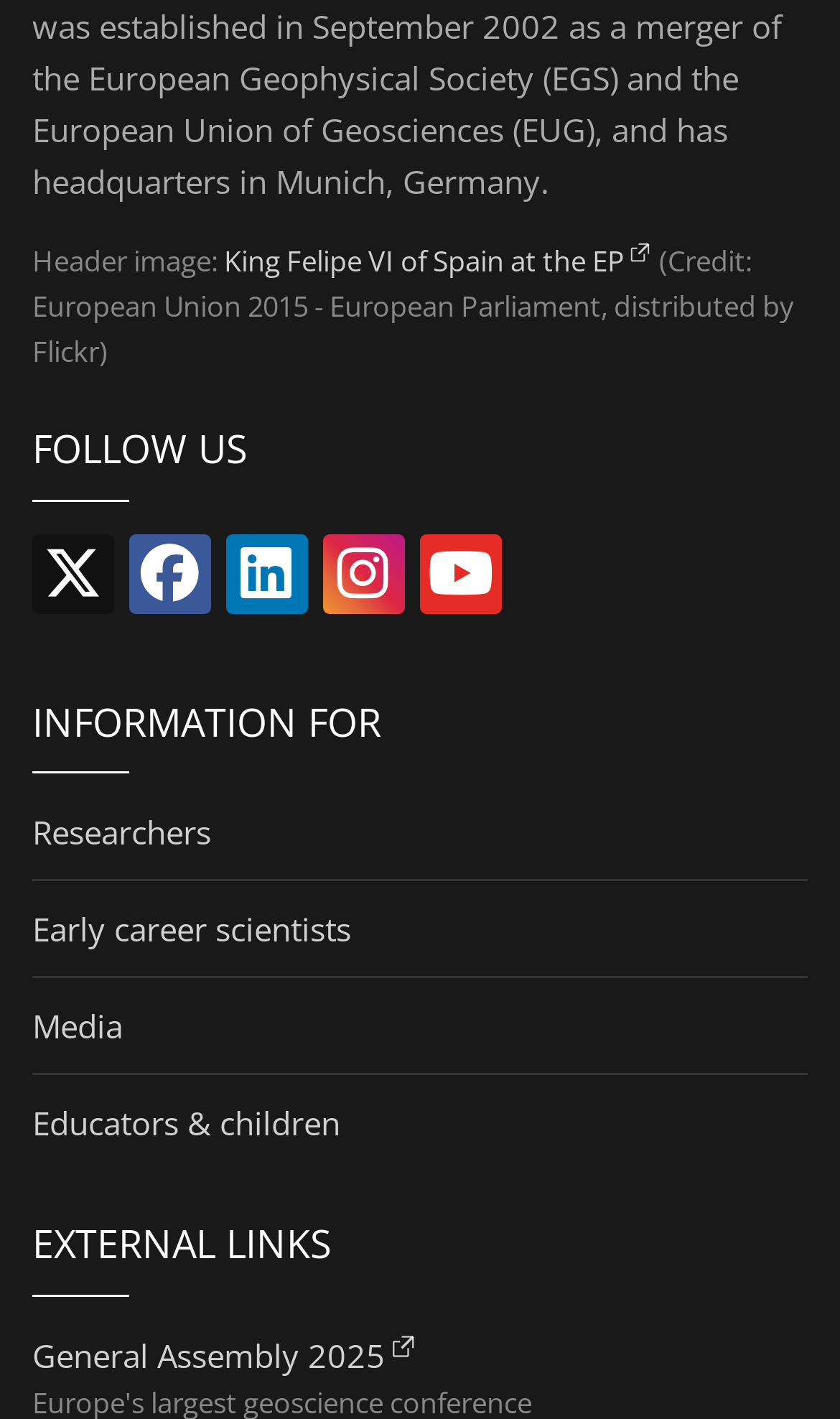Identify the bounding box coordinates of the clickable region necessary to fulfill the following instruction: "View information for researchers". The bounding box coordinates should be four float numbers between 0 and 1, i.e., [left, top, right, bottom].

[0.038, 0.571, 0.251, 0.601]